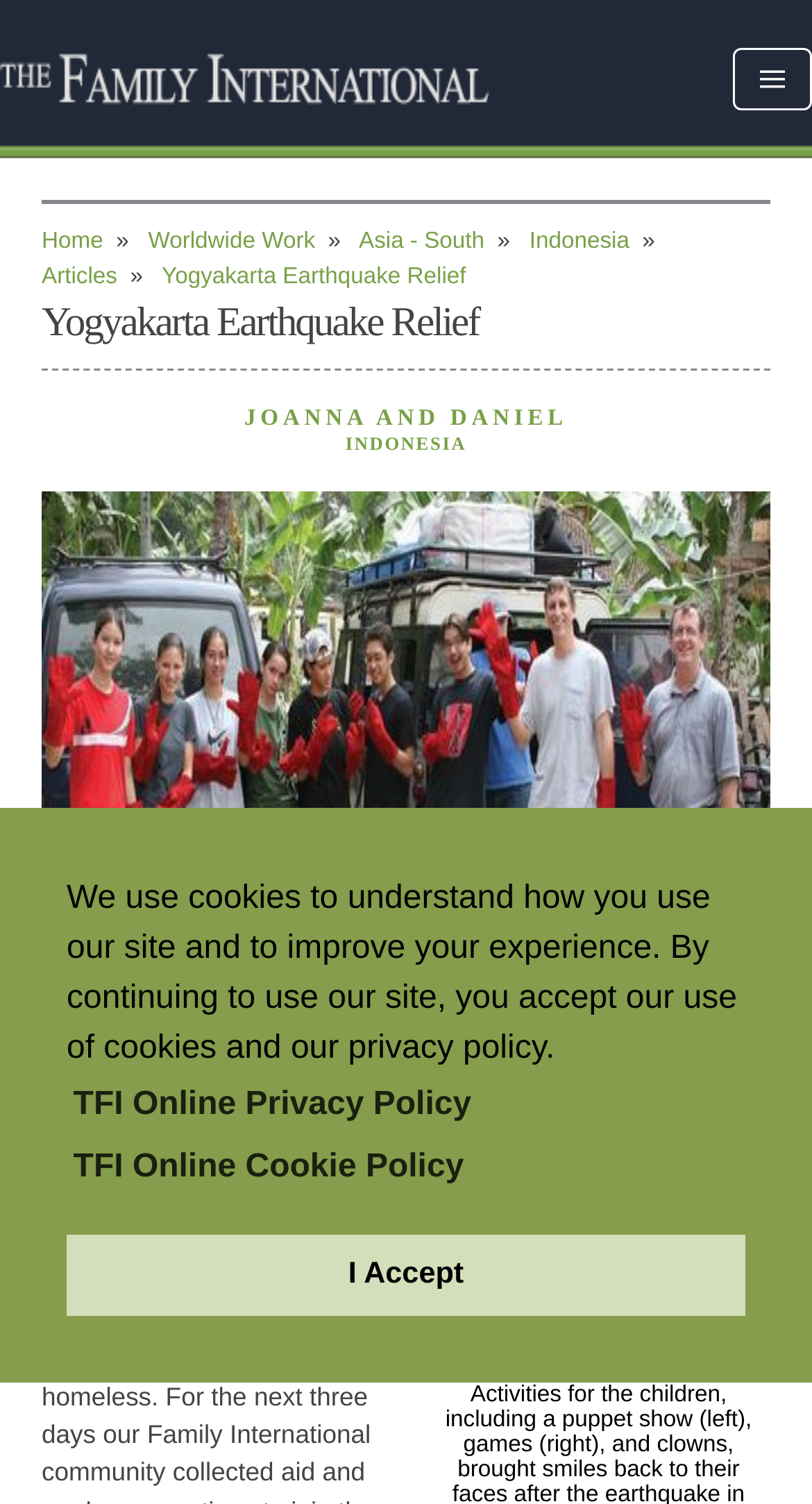Please provide the bounding box coordinates for the element that needs to be clicked to perform the following instruction: "Go to 'Home' page". The coordinates should be given as four float numbers between 0 and 1, i.e., [left, top, right, bottom].

[0.051, 0.152, 0.127, 0.169]